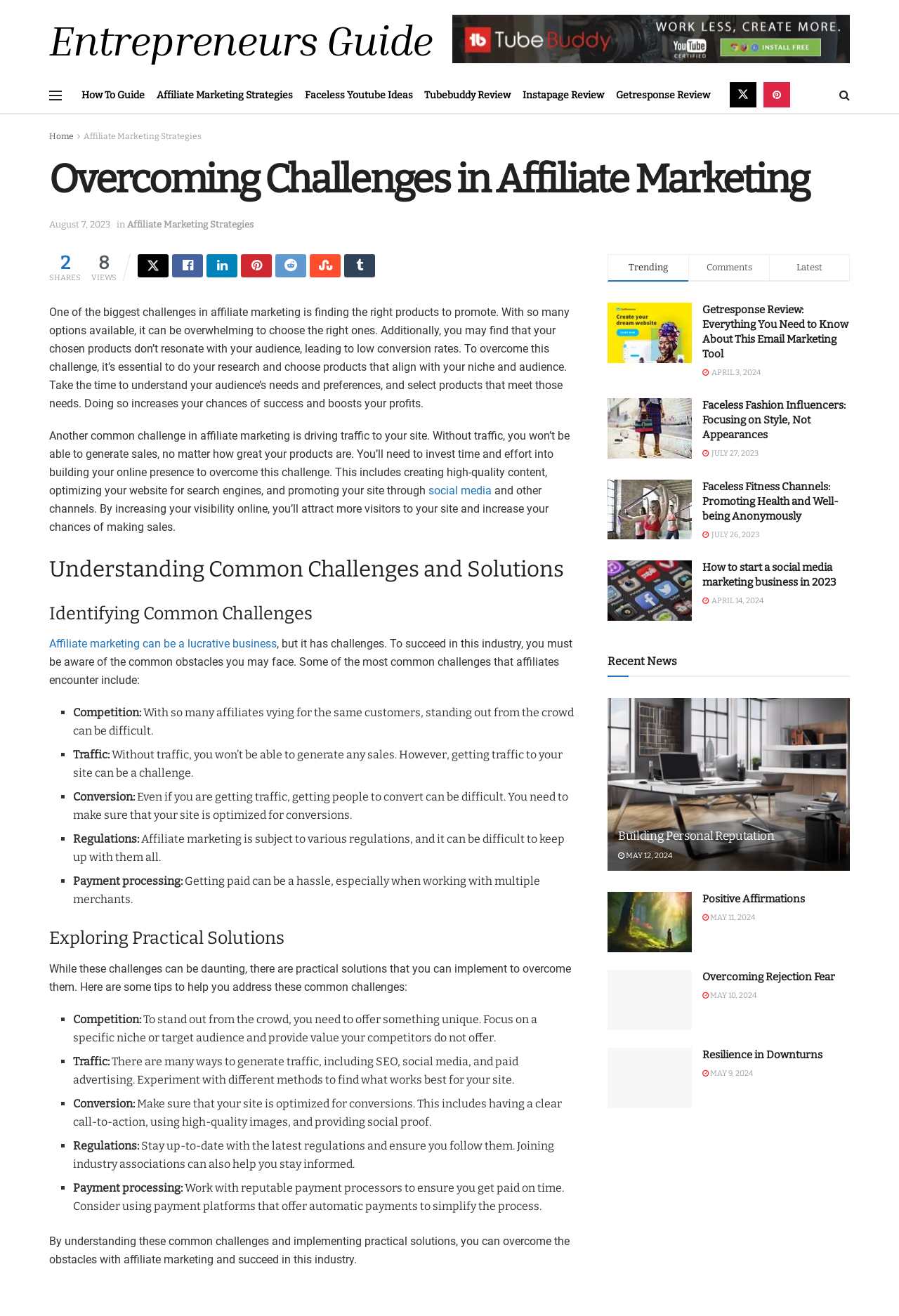How can one stand out from the crowd in affiliate marketing?
Look at the image and respond with a one-word or short-phrase answer.

Offering something unique